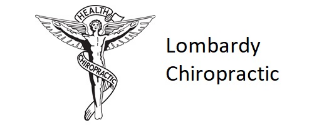What stages of motherhood does Lombardy Chiropractic cater to?
Could you please answer the question thoroughly and with as much detail as possible?

According to the description, Lombardy Chiropractic emphasizes promoting wellness and safety for mothers at various stages of motherhood, implying that the clinic provides care and support throughout the different phases of motherhood.